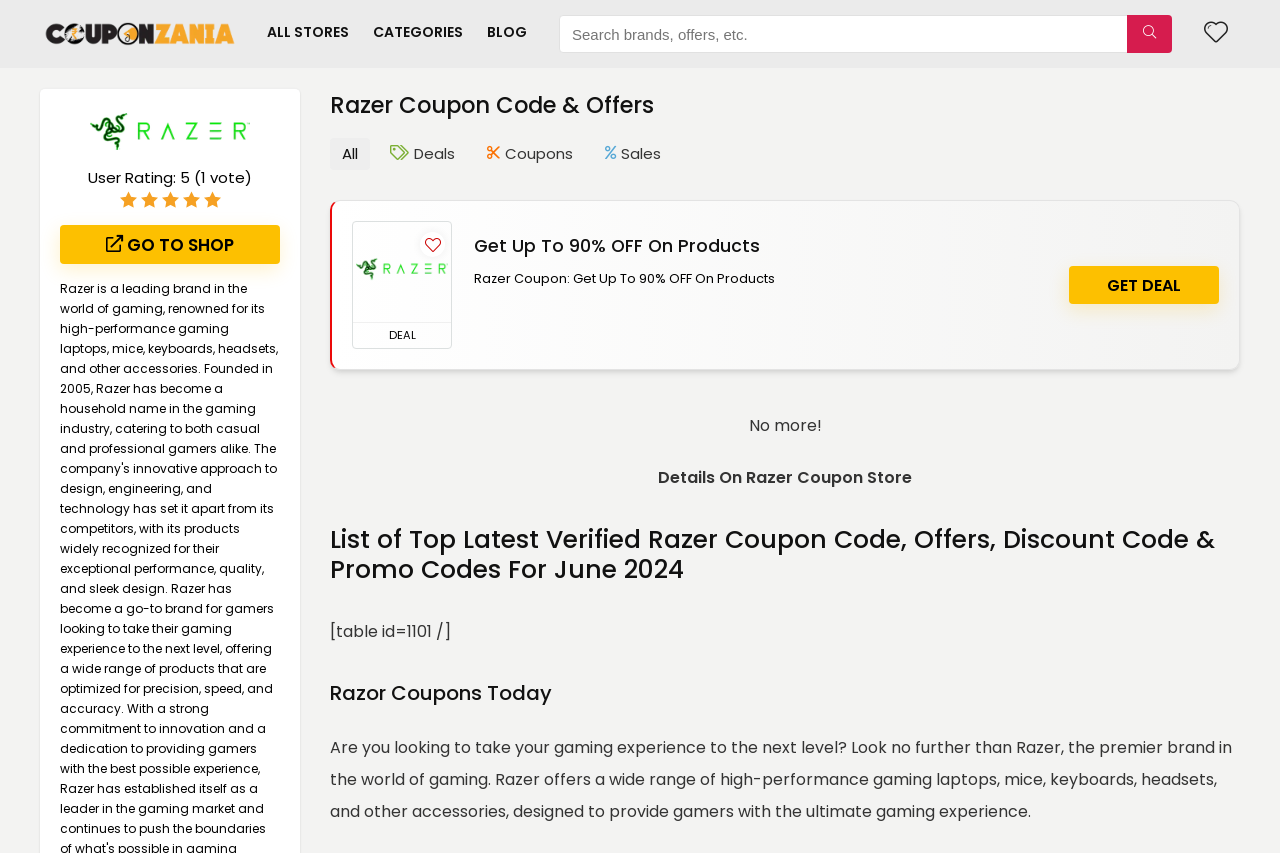Determine the coordinates of the bounding box that should be clicked to complete the instruction: "Get Up To 90% OFF On Products". The coordinates should be represented by four float numbers between 0 and 1: [left, top, right, bottom].

[0.37, 0.274, 0.594, 0.302]